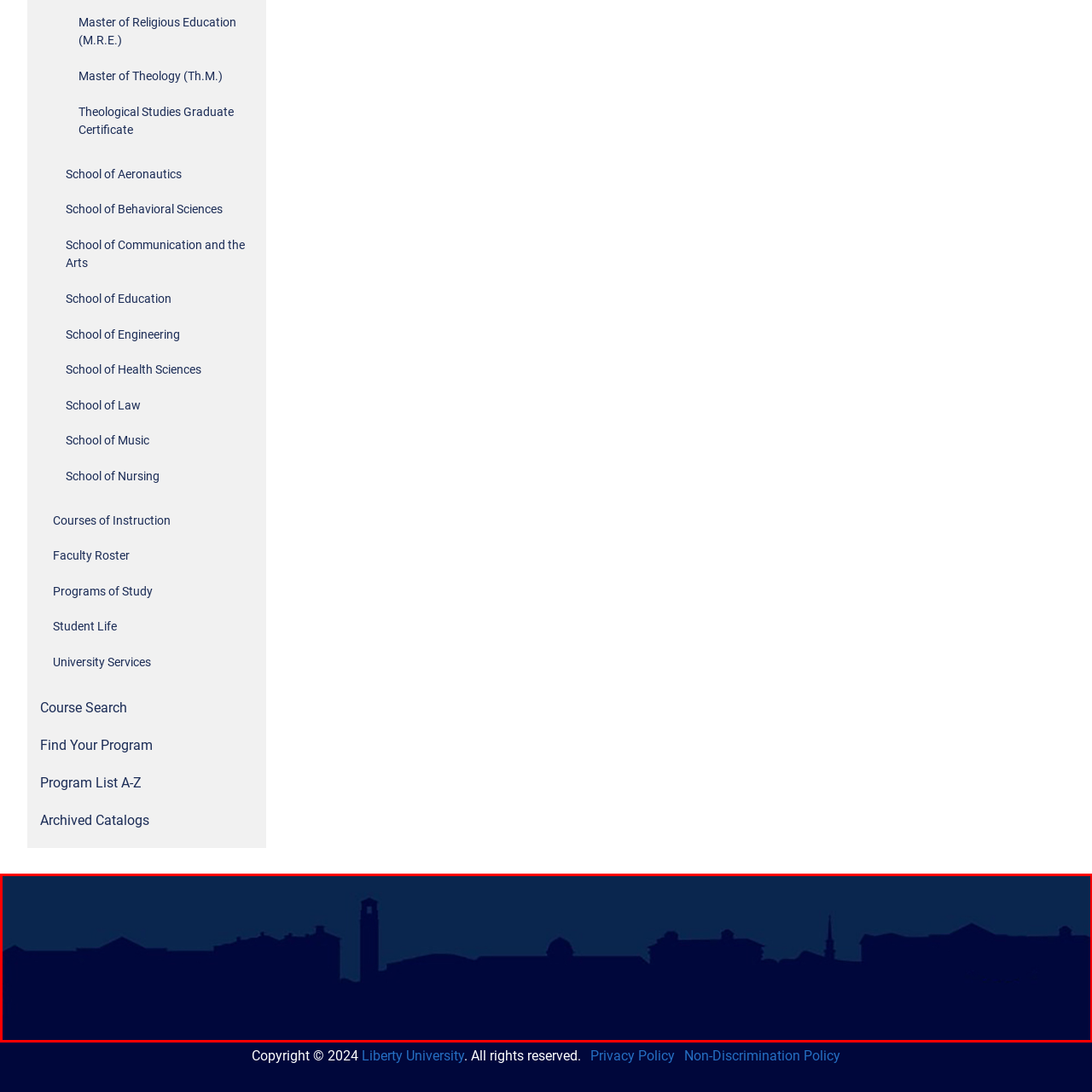Elaborate on the image contained within the red outline, providing as much detail as possible.

The image showcases the silhouette of Liberty University’s campus skyline, characterized by distinctive architectural features against a deep blue backdrop. The skyline captures a blend of historical and modern structures, highlighting the university’s commitment to education and community. Prominent towers and domes are discernible, adding to the iconic aesthetic of the campus. This image evokes a sense of pride and belonging, symbolizing the university's vibrant academic environment and rich traditions.